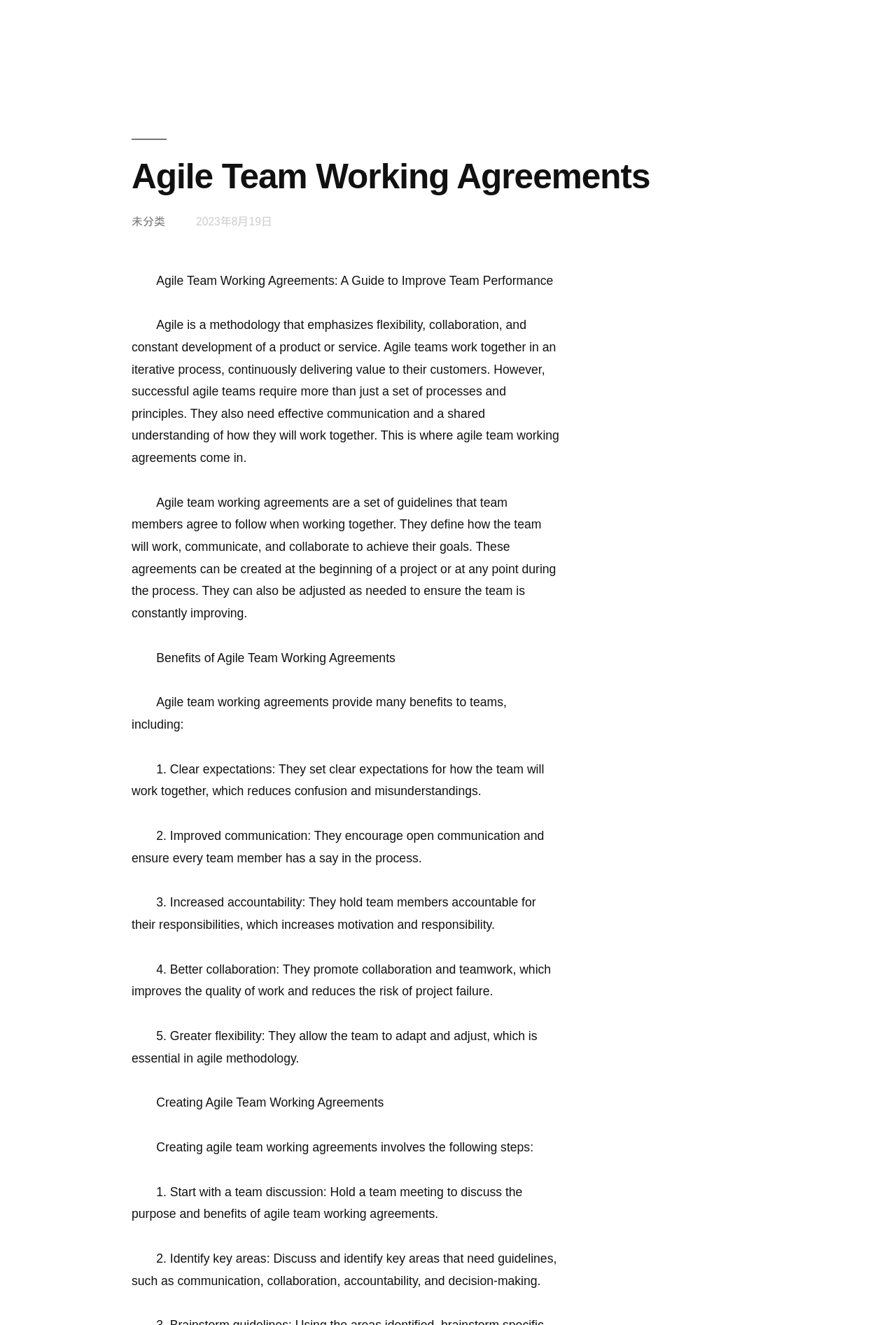Use the details in the image to answer the question thoroughly: 
What is the purpose of Agile team working agreements?

According to the webpage, Agile team working agreements are a set of guidelines that team members agree to follow when working together, which define how the team will work, communicate, and collaborate to achieve their goals.